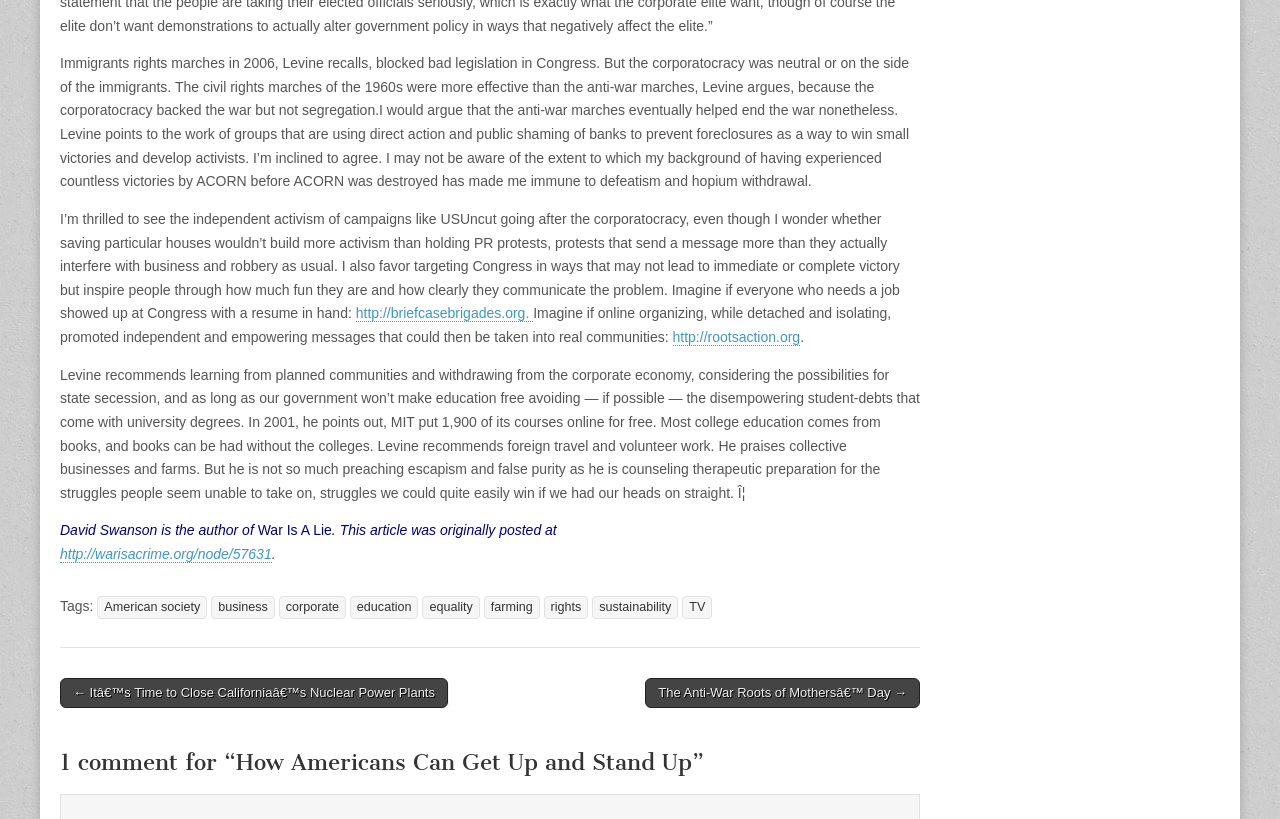Locate the bounding box coordinates of the clickable area needed to fulfill the instruction: "Click the link to briefcasebrigades.org".

[0.278, 0.373, 0.417, 0.394]